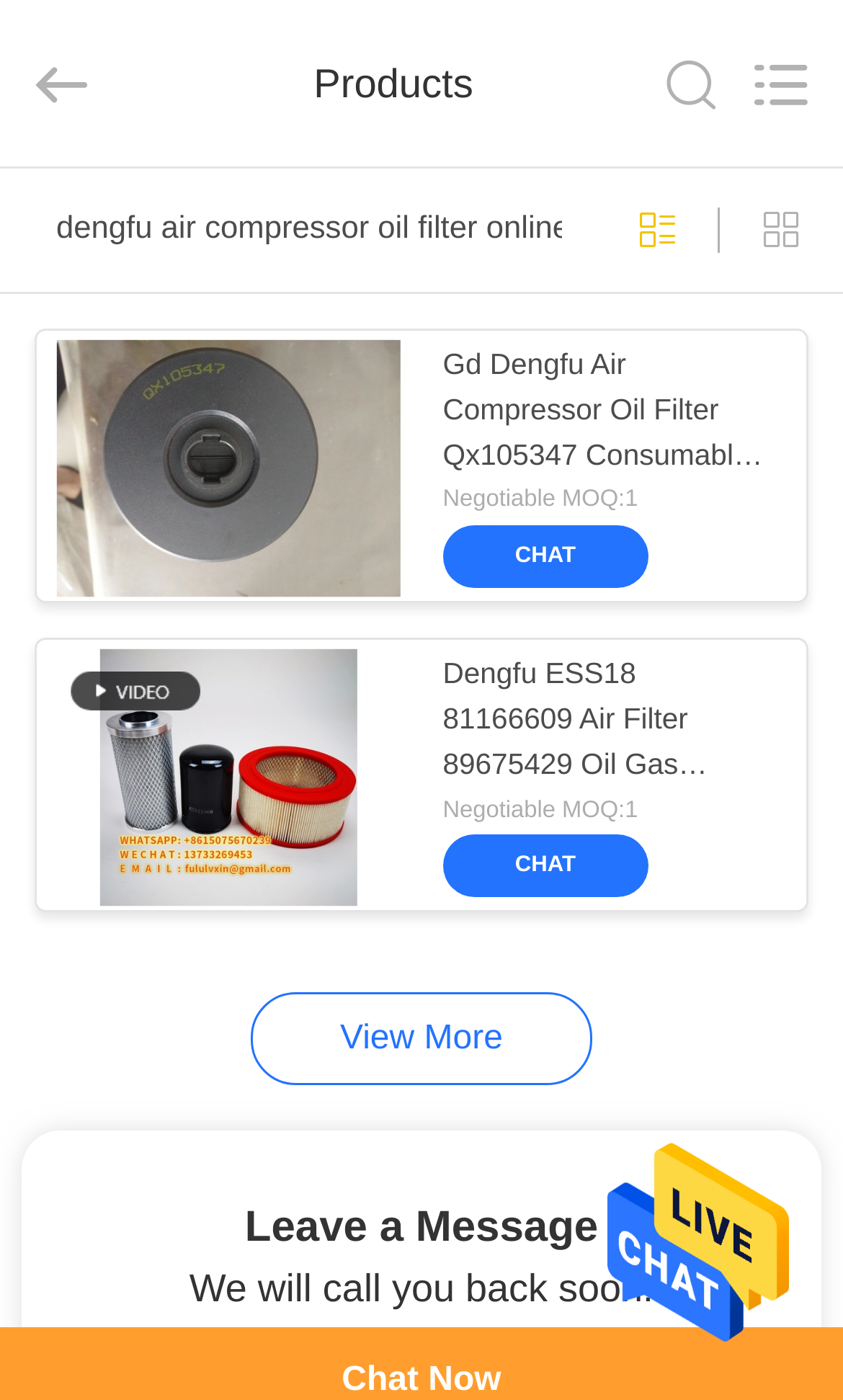Find the bounding box coordinates of the element I should click to carry out the following instruction: "Search what you want".

[0.0, 0.0, 0.88, 0.12]